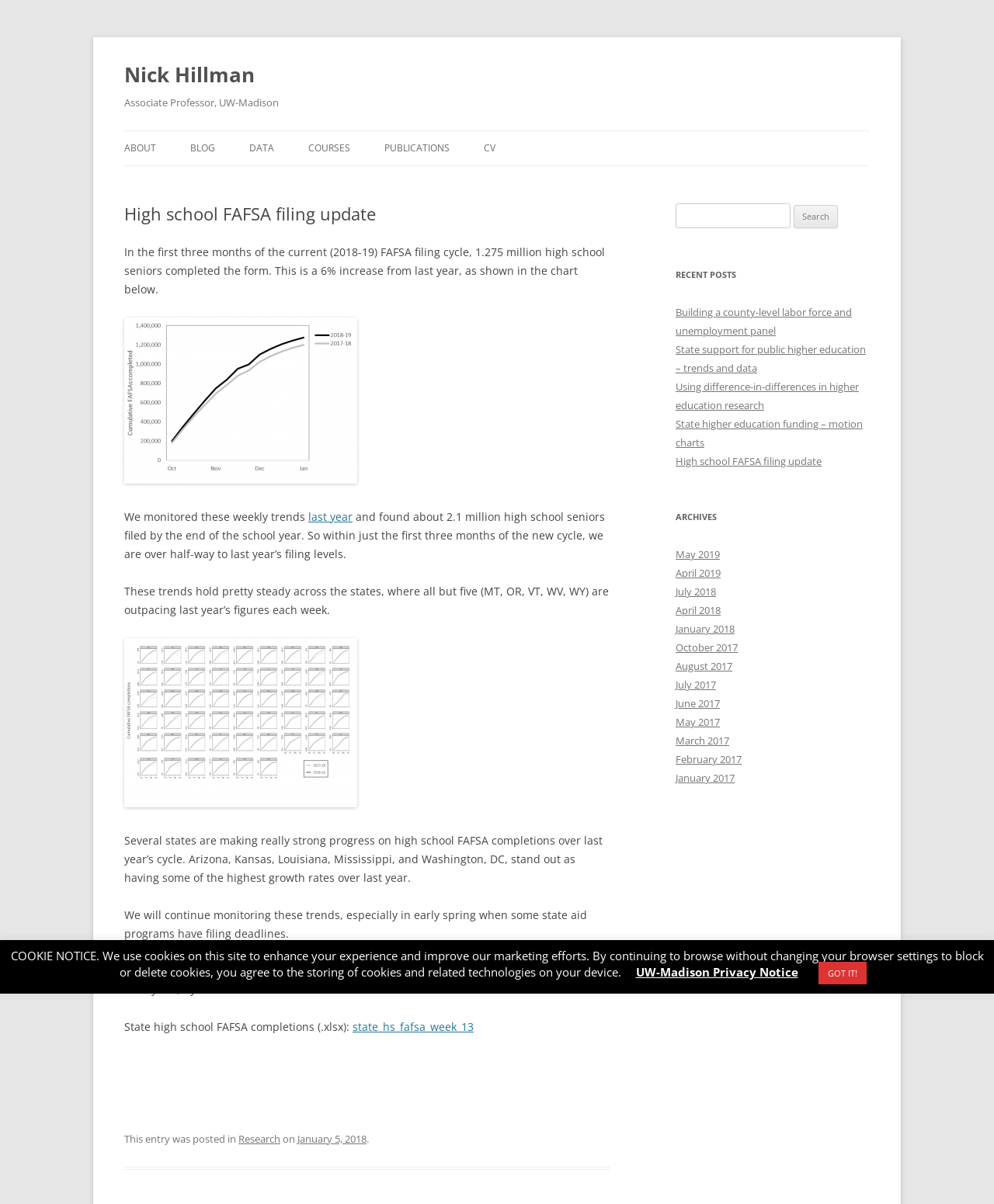What is the purpose of the search box?
Answer the question with detailed information derived from the image.

The search box is located on the right side of the webpage and has a placeholder text 'Search for:' which indicates that it is used to search the website for specific content.